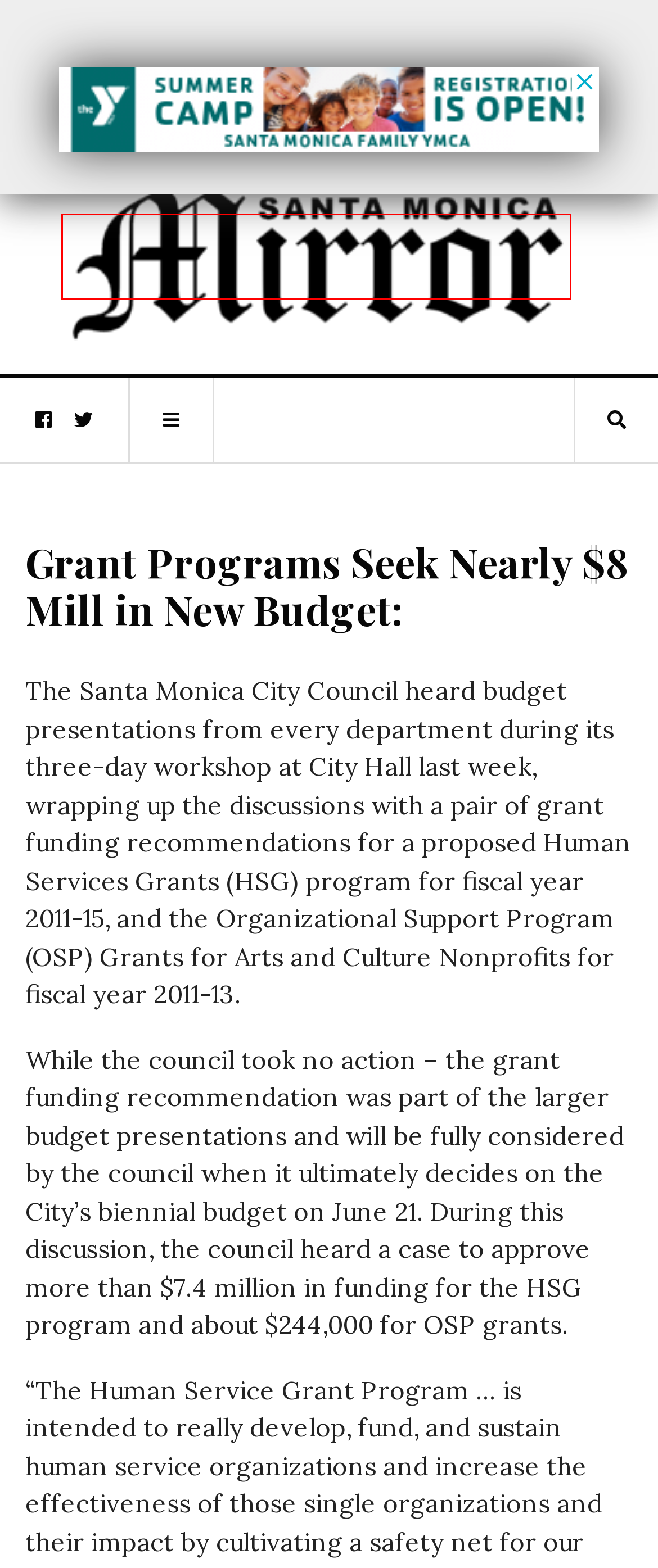Inspect the provided webpage screenshot, concentrating on the element within the red bounding box. Select the description that best represents the new webpage after you click the highlighted element. Here are the candidates:
A. Shutters on the Beach Brings Beachside Spring Celebrations  - SM Mirror
B. Juneteenth Art Exhibition Set for Abbot Kinney Boulevard - SM Mirror
C. SM Mirror - Breaking News, Latest News, and Videos
D. News Archives - SM Mirror
E. Hang-Ten Therapeutics-Surf Therapy for Kids: Catching Waves and Finding your Calm - SM Mirror
F. Tien Pham Connects Personal History with Role in Robert Downey Jr.’s "The Sympathizer" - SM Mirror
G. Santa Monica Chamber Announces Prestigious Toast of Santa Monica Event - SM Mirror
H. Venice Canal Attack Suspect Appears in Court - SM Mirror

C